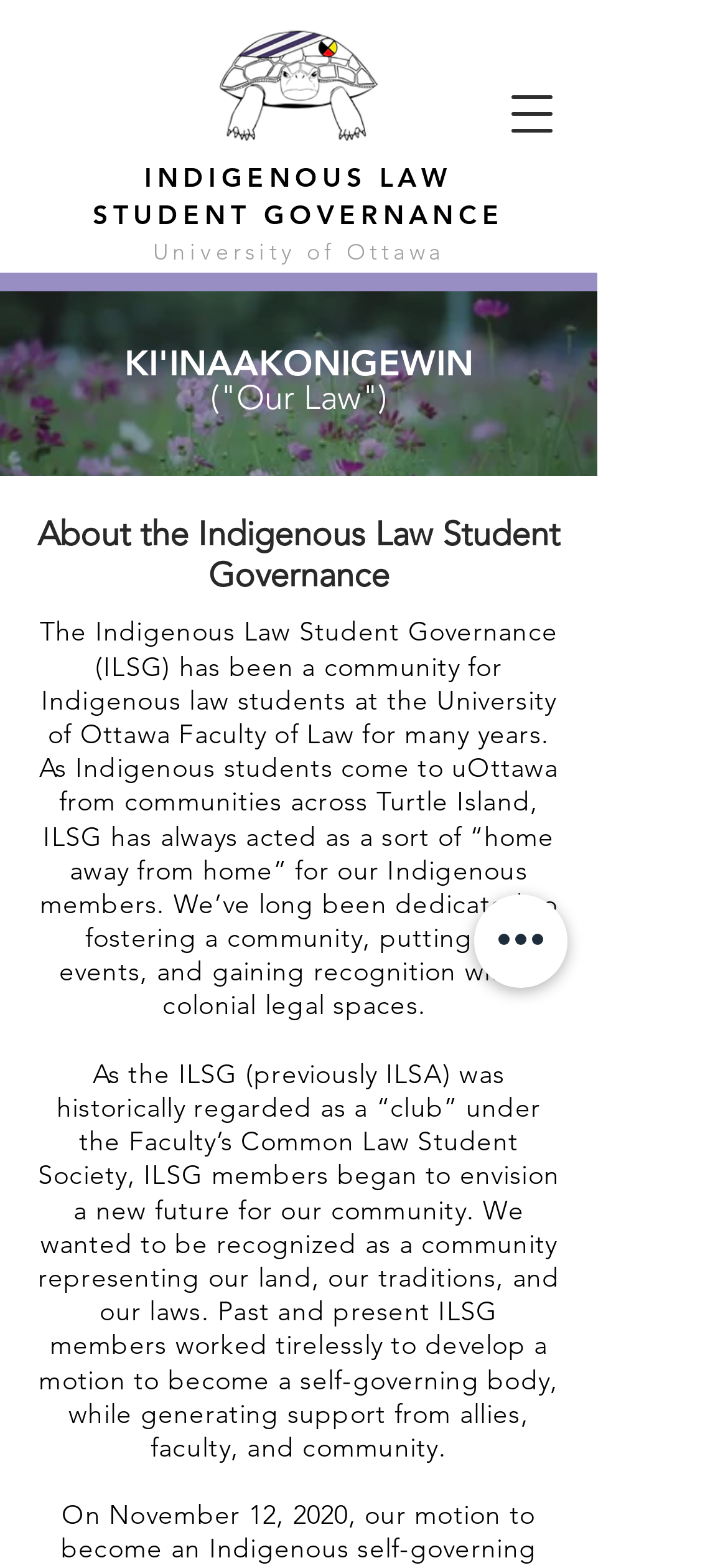Generate a comprehensive caption for the webpage you are viewing.

The webpage is the home page of the Indigenous Law Student Governance (ILSG) at the University of Ottawa. At the top left, there is a link to "INDIGENOUS LAW STUDENT GOVERNANCE" and next to it, the text "University of Ottawa" is displayed. On the top right, there is a button to "Open navigation menu" and an image of a turtle, which is the logo of ILSG.

Below the top section, there are three headings. The first heading is "KI'INAAKONIGEWIN" which means "Our Law" in English. The second heading is the translation of the first heading, and the third heading is "About the Indigenous Law Student Governance".

Under the headings, there is a paragraph of text that describes the ILSG as a community for Indigenous law students at the University of Ottawa Faculty of Law. The text explains that ILSG has been a "home away from home" for its Indigenous members and has been dedicated to fostering a community, organizing events, and gaining recognition within colonial legal spaces.

Below this paragraph, there is another paragraph of text that continues to describe the history and development of ILSG. The text explains that ILSG members worked to develop a motion to become a self-governing body, generating support from allies, faculty, and community.

At the bottom right, there is a button labeled "Quick actions".